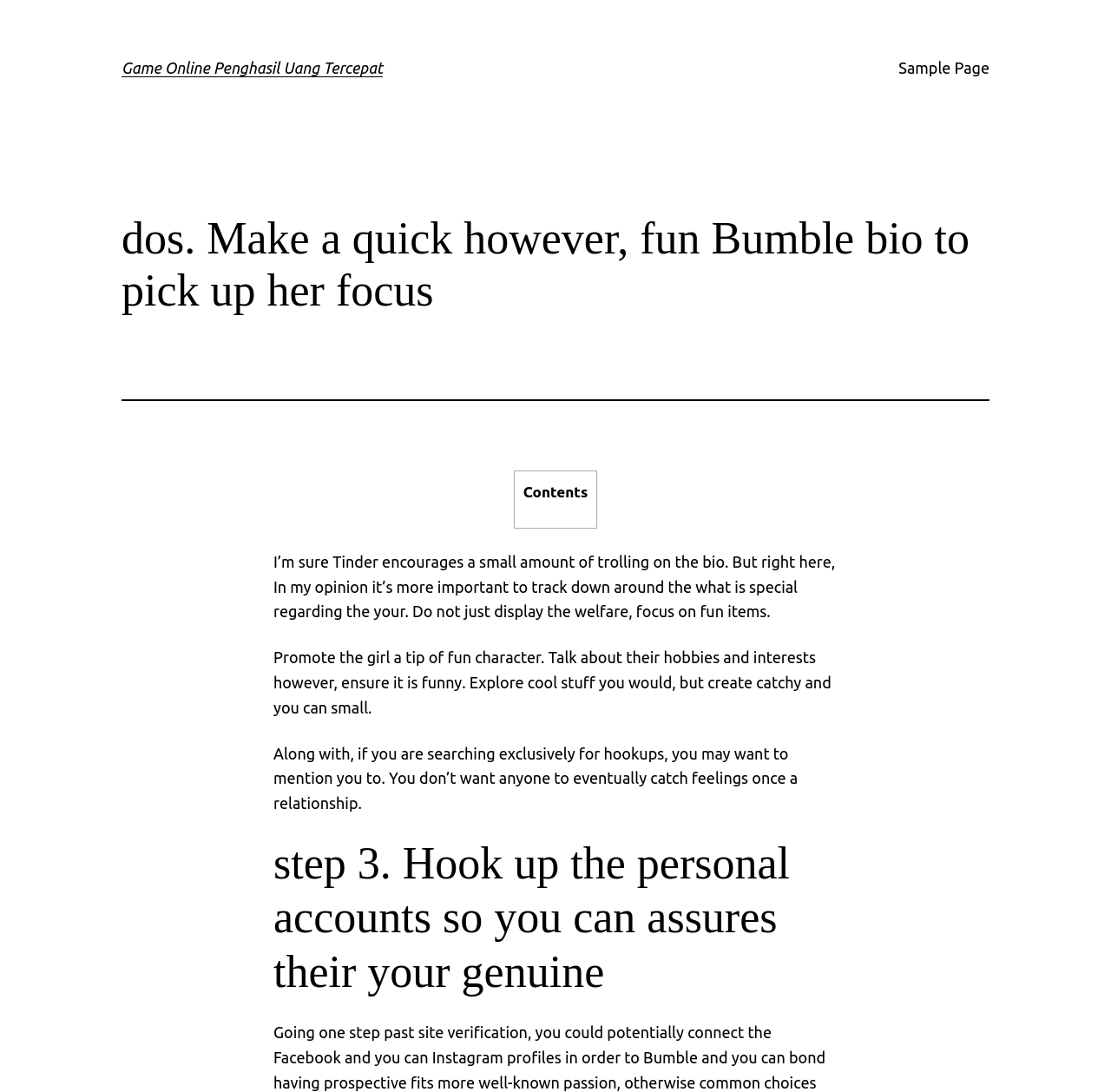Using the description: "Game Online Penghasil Uang Tercepat", determine the UI element's bounding box coordinates. Ensure the coordinates are in the format of four float numbers between 0 and 1, i.e., [left, top, right, bottom].

[0.109, 0.054, 0.345, 0.07]